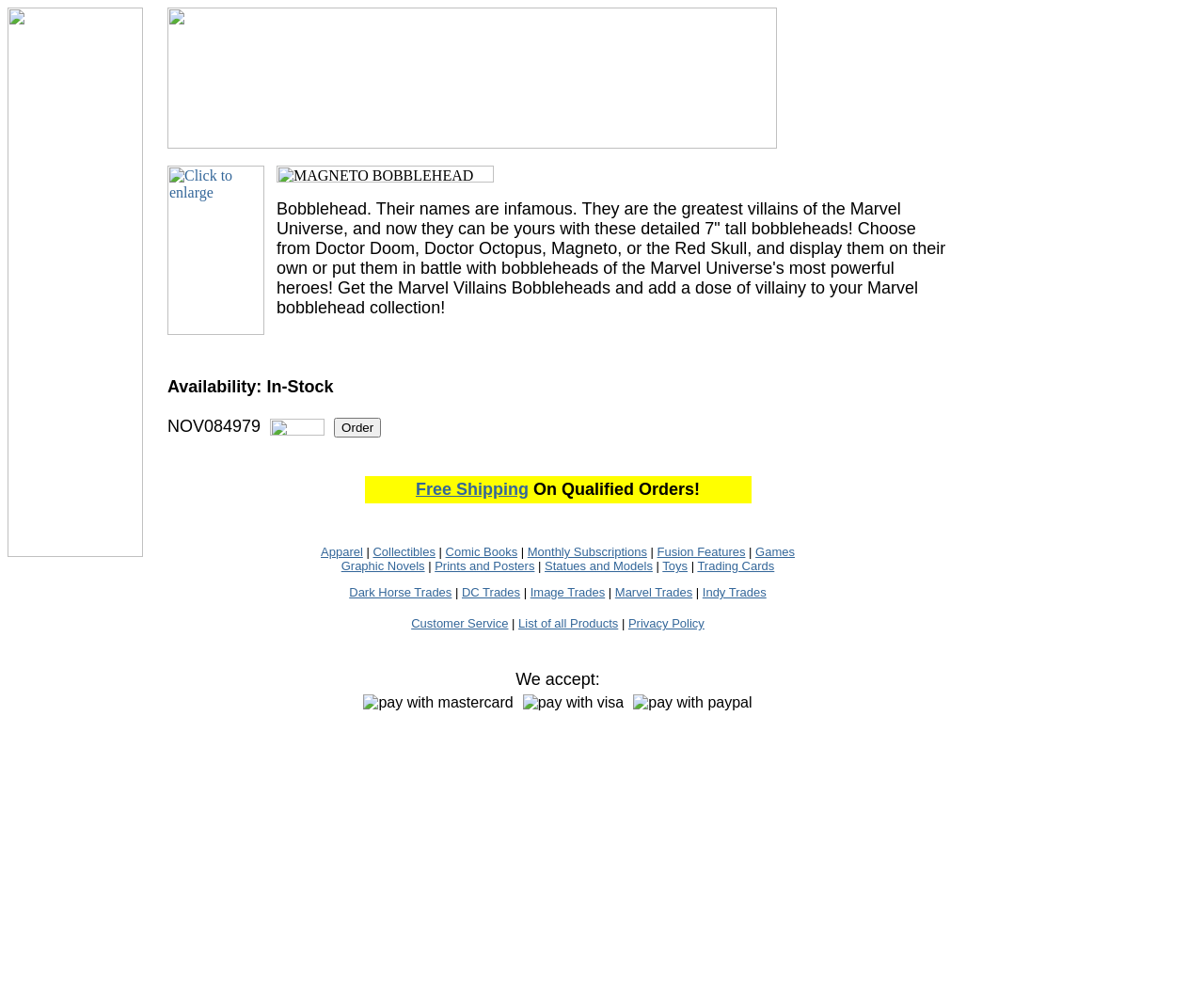Consider the image and give a detailed and elaborate answer to the question: 
What is the name of the bobblehead?

The name of the bobblehead can be inferred from the image and text on the webpage, specifically the image with the text 'MAGNETO BOBBLEHEAD' and the description 'Click to enlarge MAGNETO BOBBLEHEAD Bobblehead'.